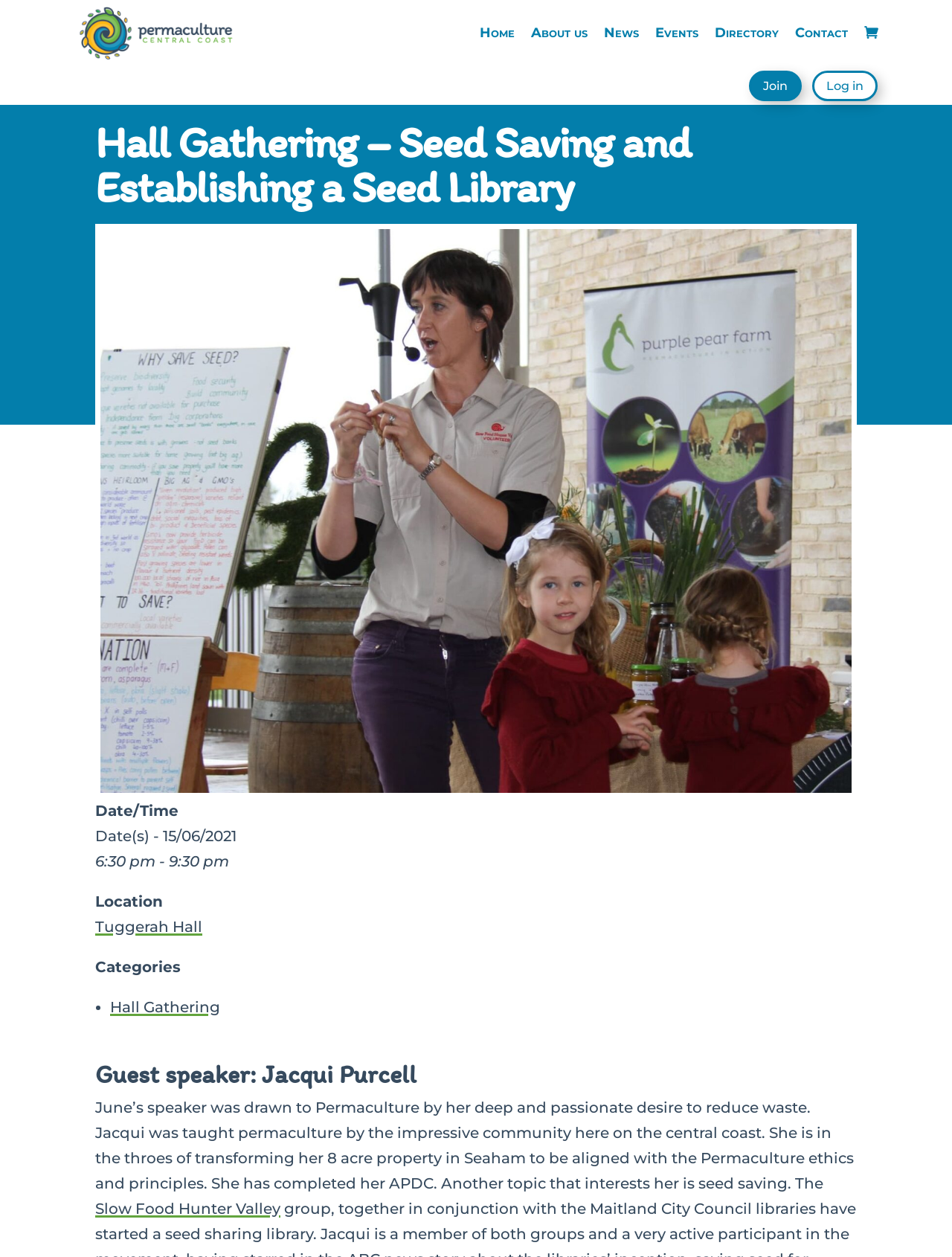What is the location of the Hall Gathering event?
Answer the question in a detailed and comprehensive manner.

I found the location of the event by looking at the 'Location' section, which is located below the 'Date/Time' section. The location is specified as 'Tuggerah Hall', which is a link.